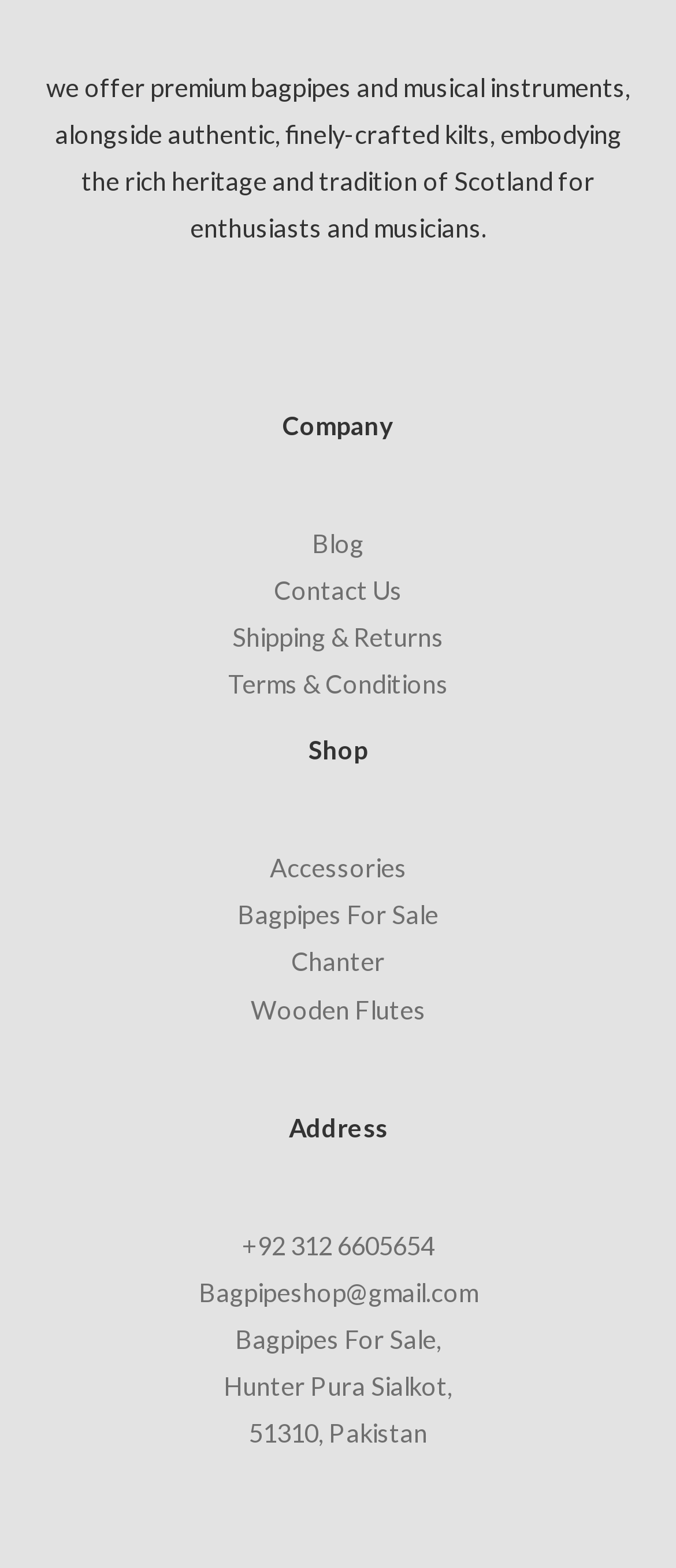Provide a brief response to the question below using a single word or phrase: 
What type of information can be found in the 'Shipping & Returns' section?

Shipping and return policies